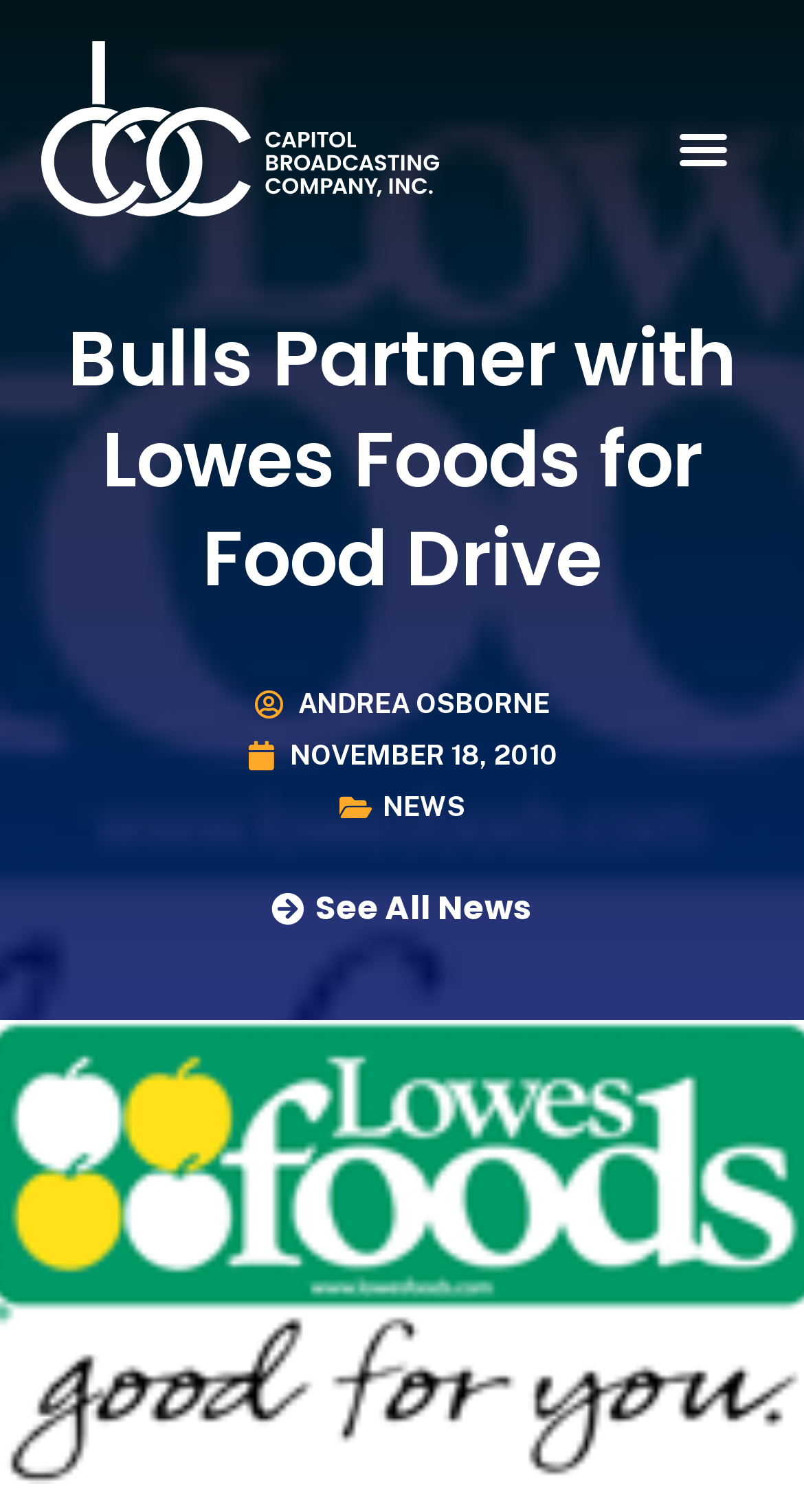Provide a short, one-word or phrase answer to the question below:
What is the relationship between the Bulls and Lowes Foods?

Partnership for Food Drive